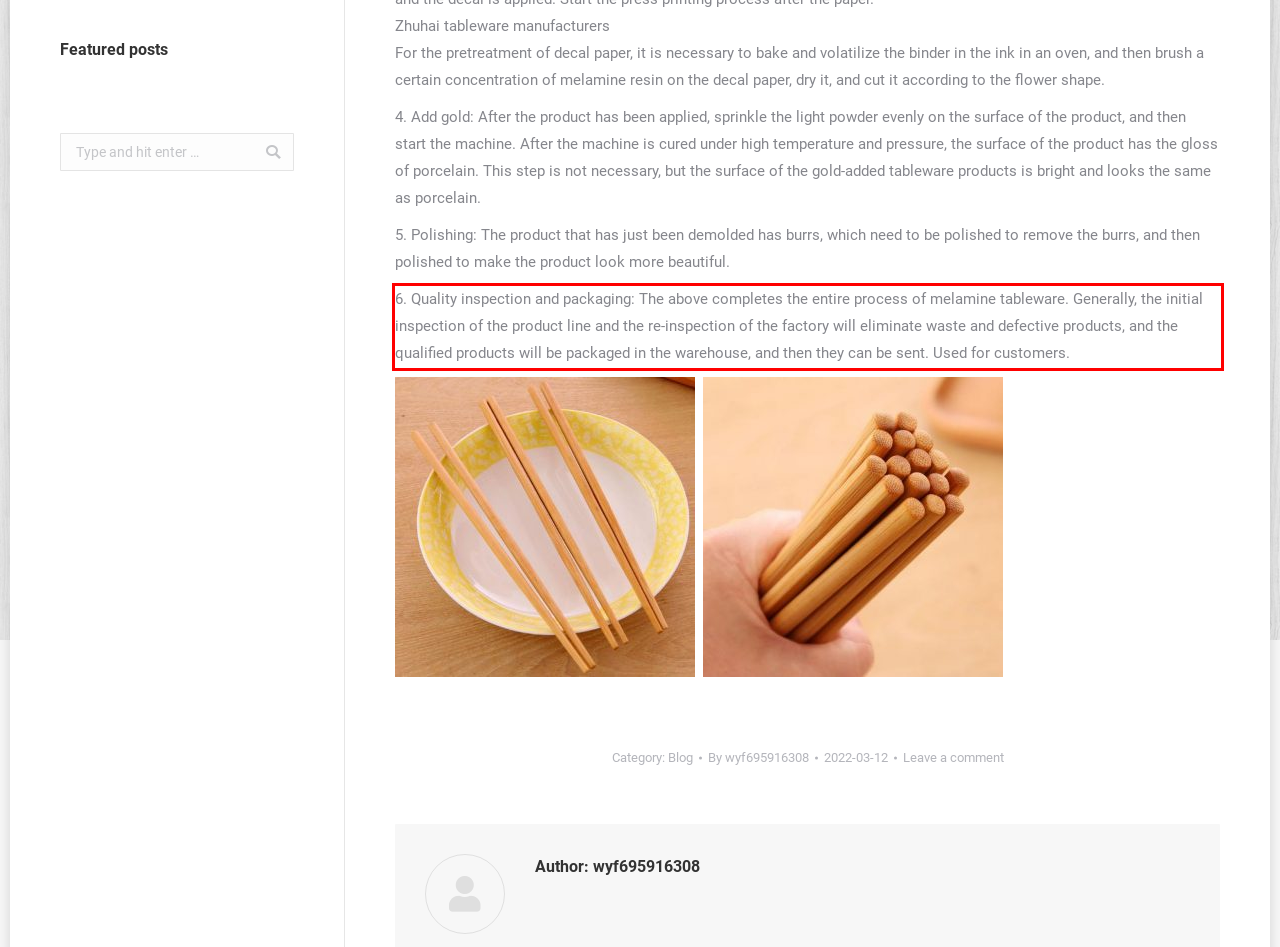Please examine the webpage screenshot containing a red bounding box and use OCR to recognize and output the text inside the red bounding box.

6. Quality inspection and packaging: The above completes the entire process of melamine tableware. Generally, the initial inspection of the product line and the re-inspection of the factory will eliminate waste and defective products, and the qualified products will be packaged in the warehouse, and then they can be sent. Used for customers.